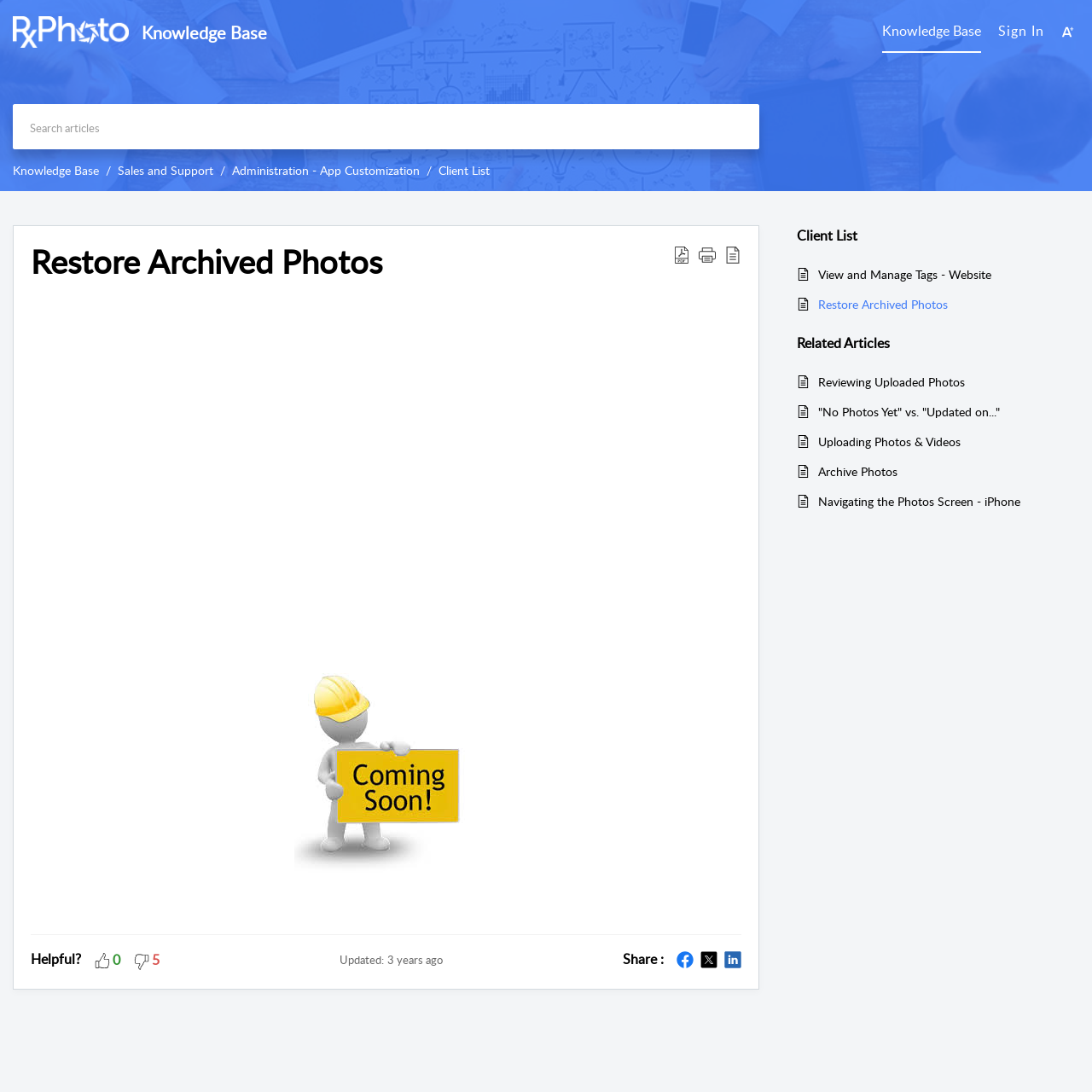Carefully examine the image and provide an in-depth answer to the question: What is the purpose of the 'Search articles' textbox?

The 'Search articles' textbox is provided to allow users to search for specific articles or topics within the knowledge base. This can be inferred from the label 'Search articles' and the presence of a search functionality on the page.